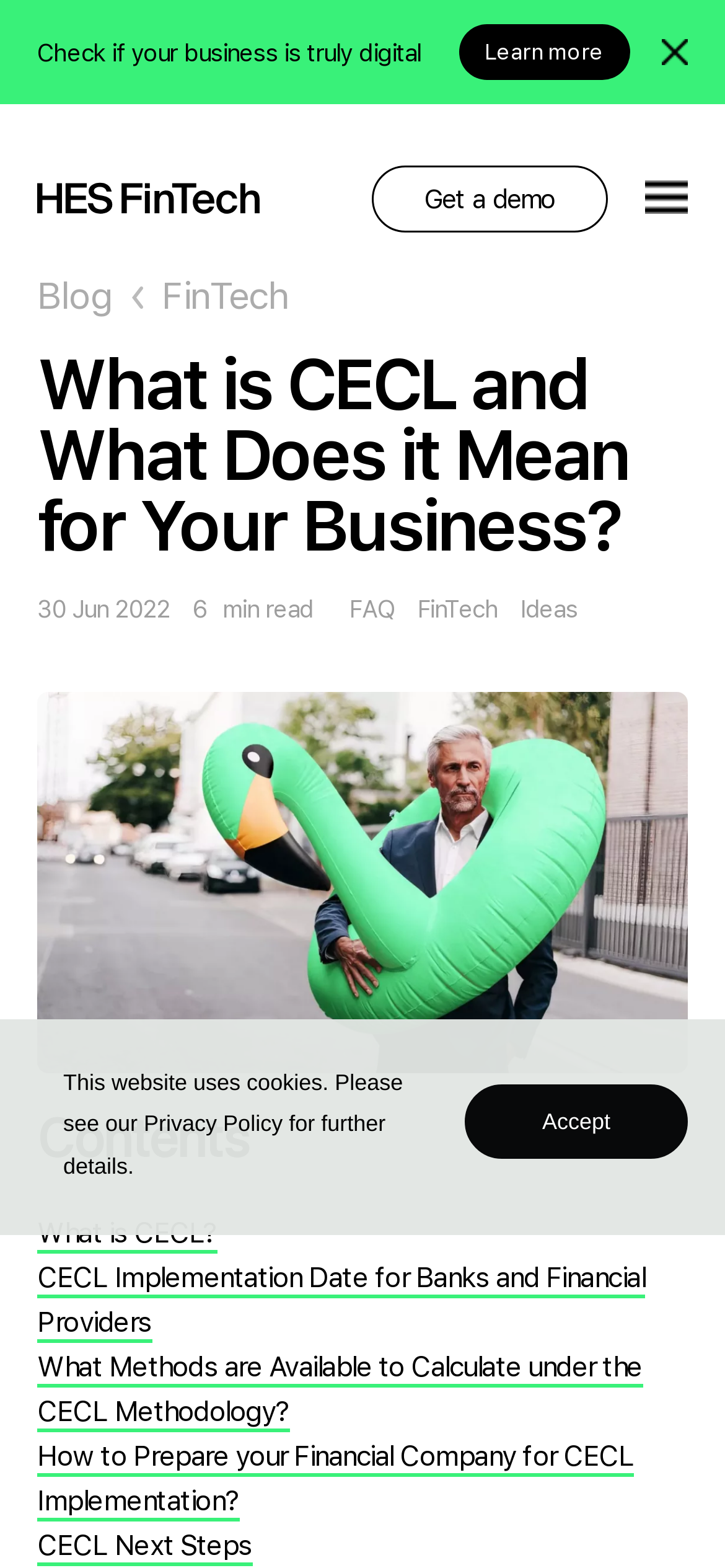Specify the bounding box coordinates of the area to click in order to follow the given instruction: "Read about what is CECL."

[0.051, 0.775, 0.299, 0.799]